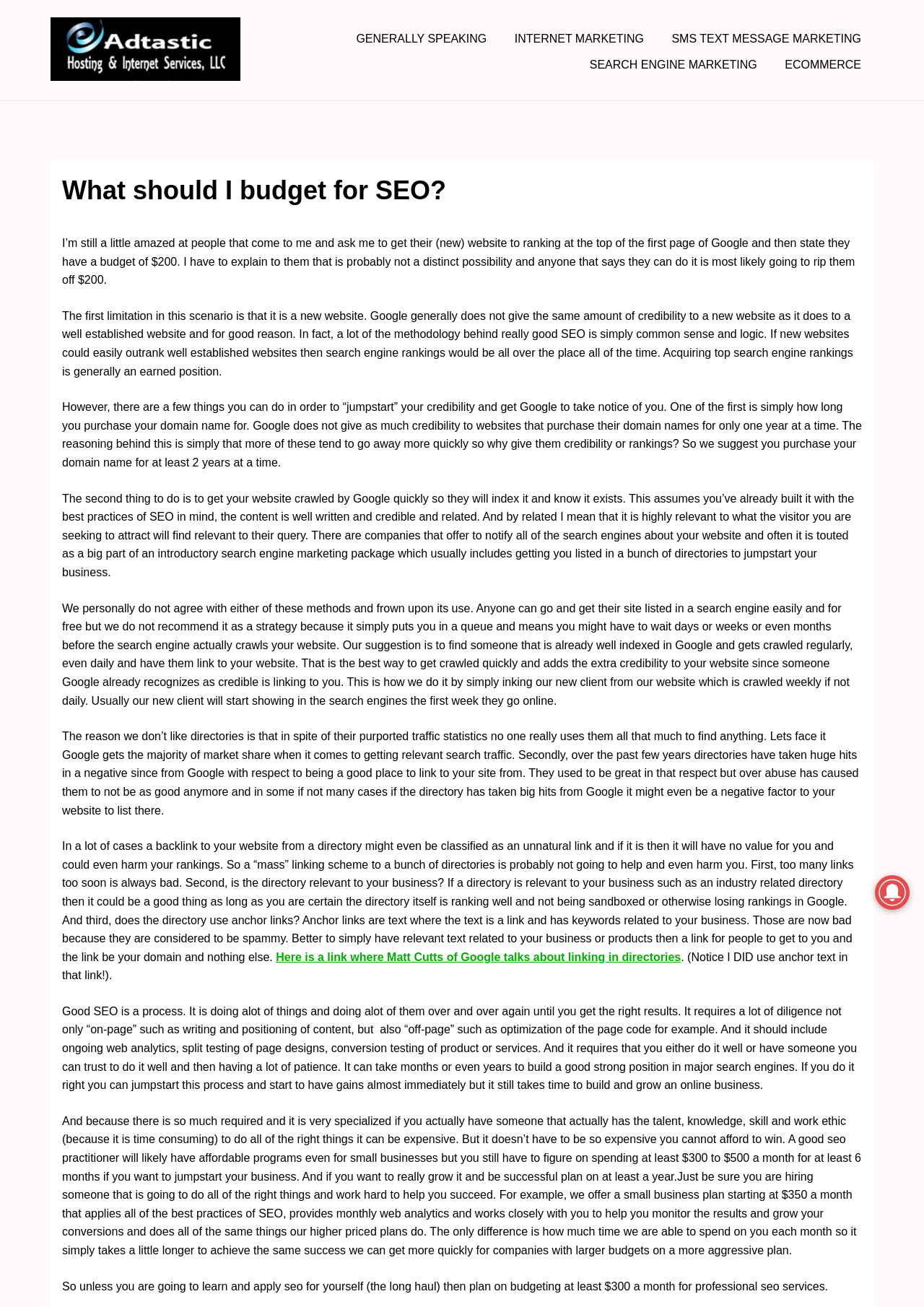Determine the bounding box coordinates for the region that must be clicked to execute the following instruction: "Click on 'Here is a link where Matt Cutts of Google talks about linking in directories'".

[0.299, 0.727, 0.737, 0.737]